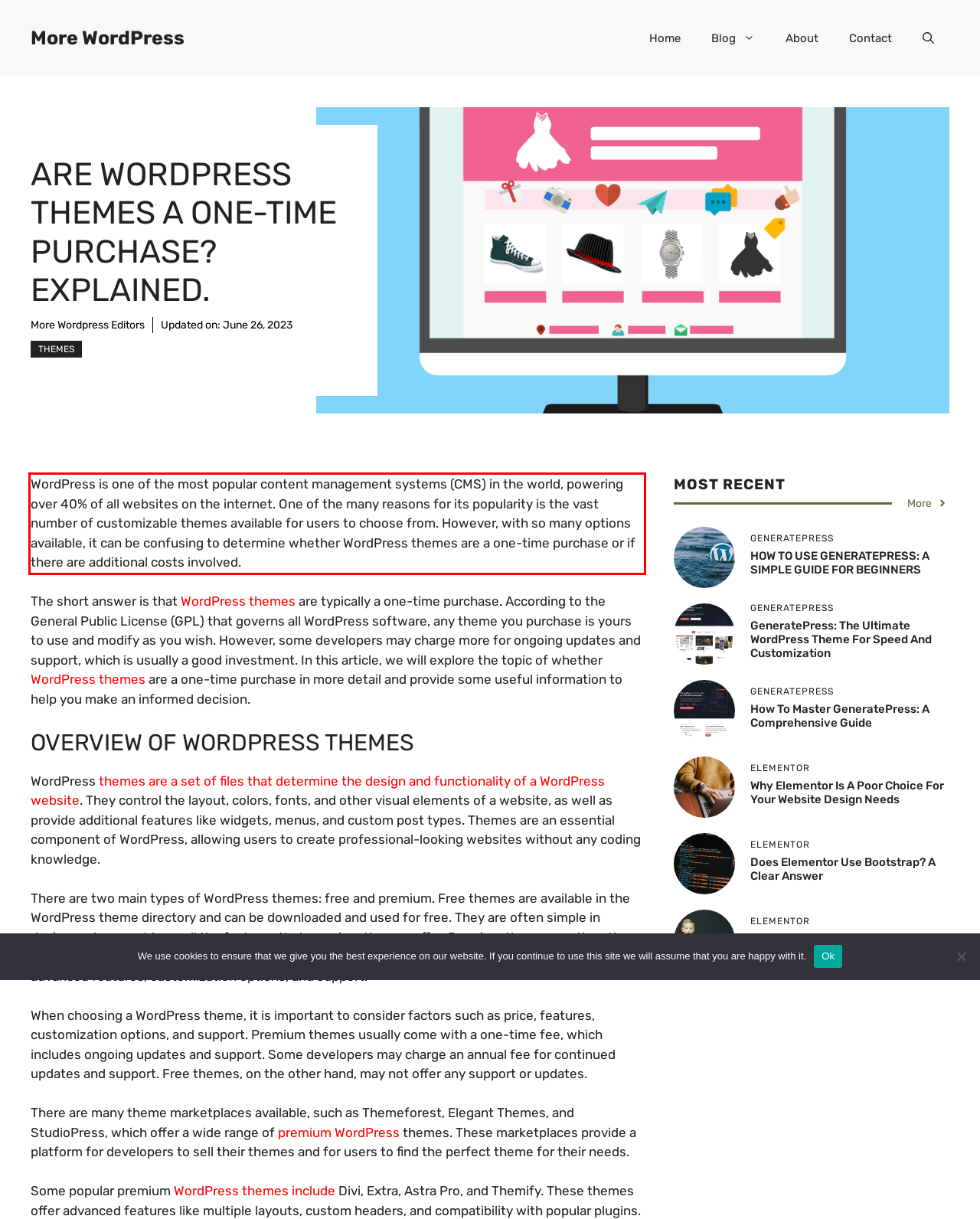Using the provided screenshot of a webpage, recognize and generate the text found within the red rectangle bounding box.

WordPress is one of the most popular content management systems (CMS) in the world, powering over 40% of all websites on the internet. One of the many reasons for its popularity is the vast number of customizable themes available for users to choose from. However, with so many options available, it can be confusing to determine whether WordPress themes are a one-time purchase or if there are additional costs involved.